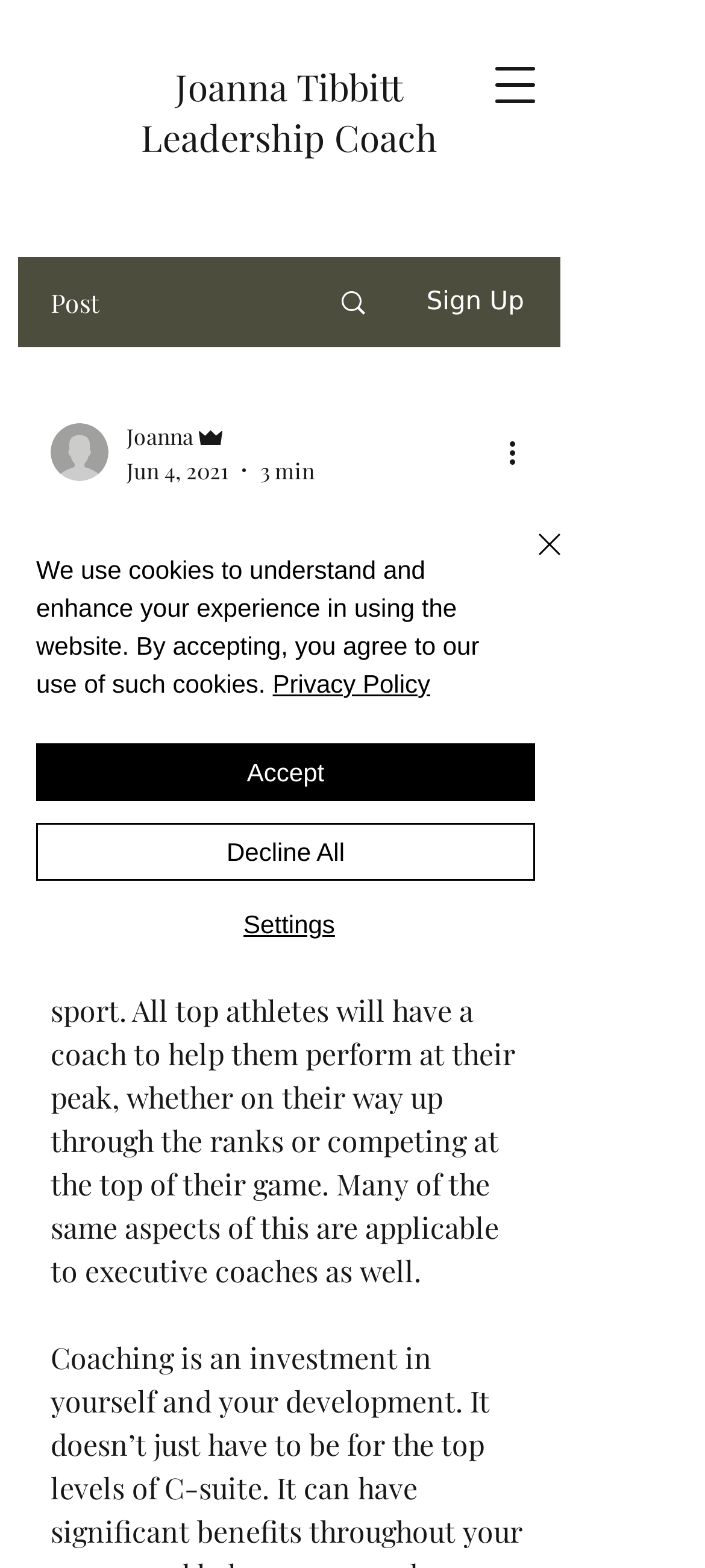Give a concise answer of one word or phrase to the question: 
What is the date of the latest article?

Jun 4, 2021